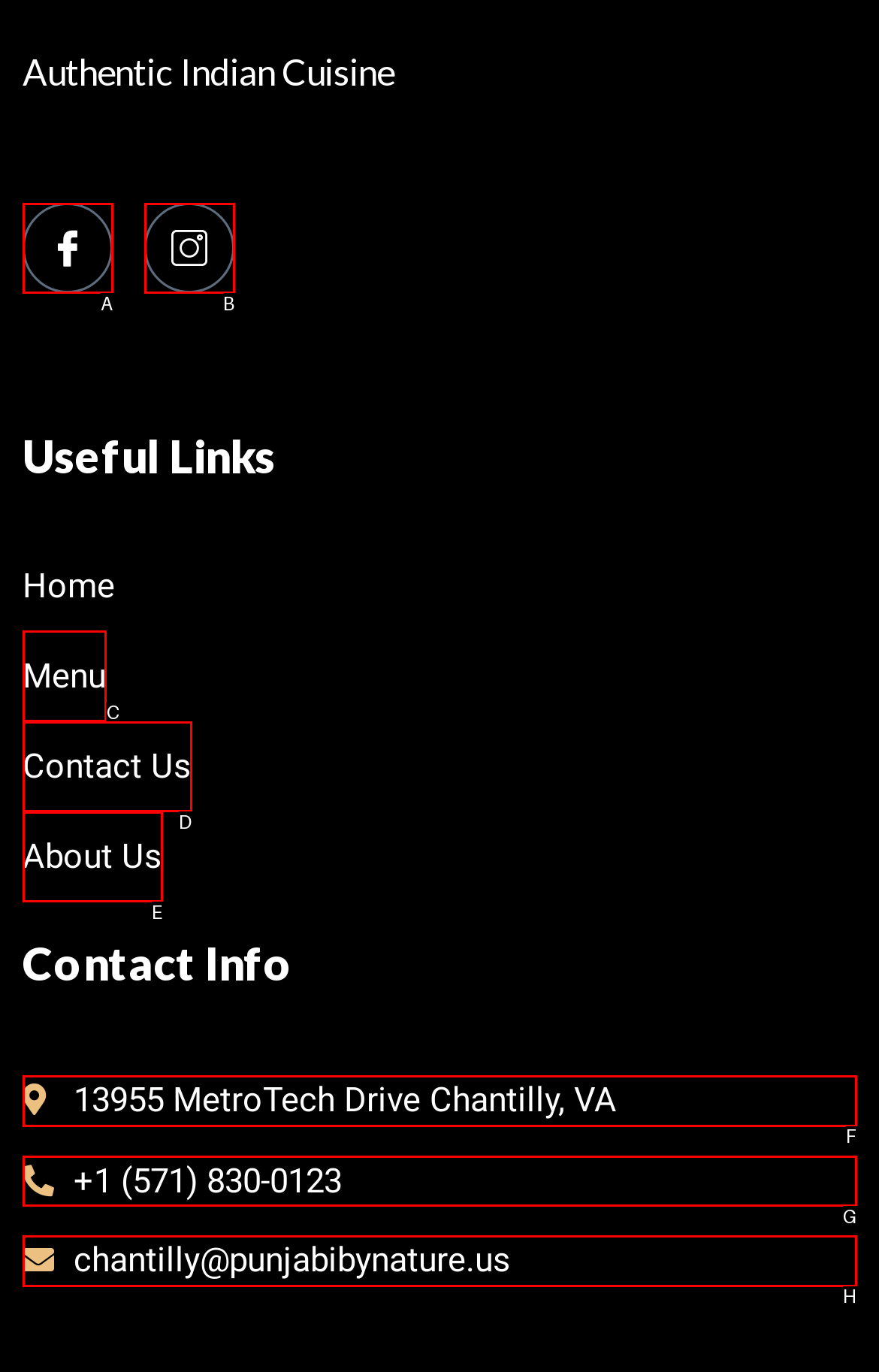Indicate the letter of the UI element that should be clicked to accomplish the task: Go to Menu. Answer with the letter only.

C